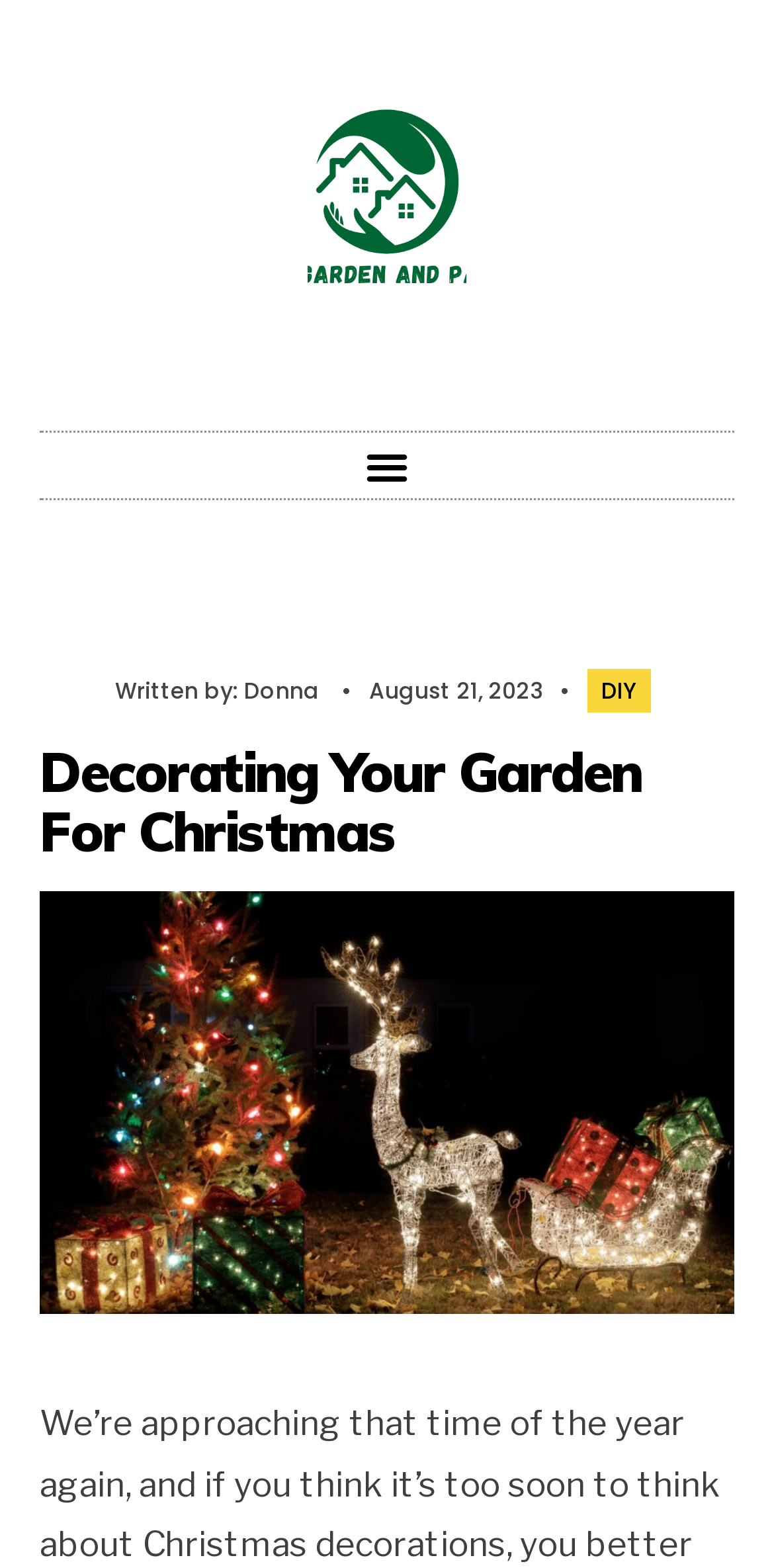What is the category of the article?
Answer the question with a single word or phrase derived from the image.

DIY